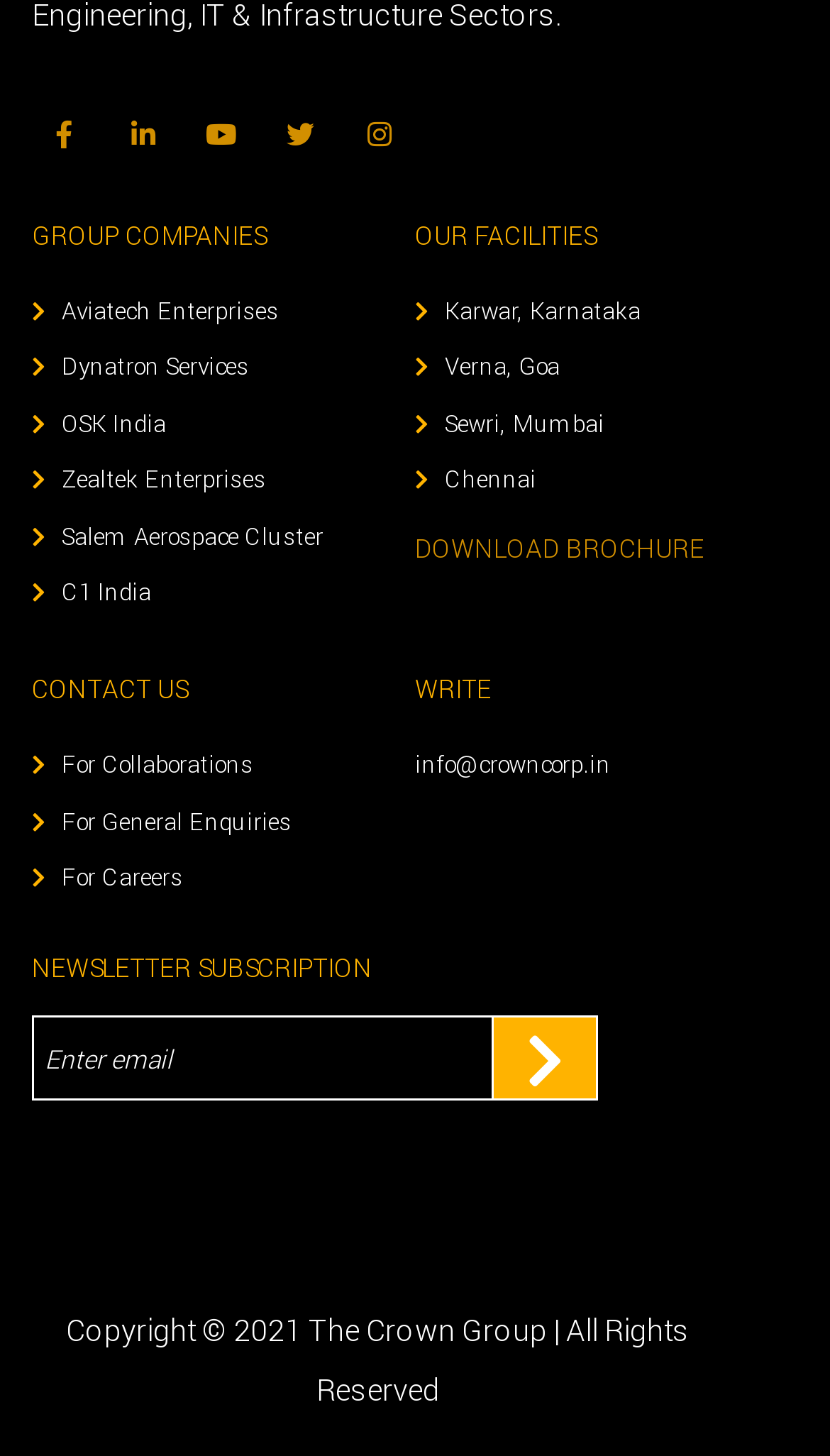Find and provide the bounding box coordinates for the UI element described here: "Crown Group". The coordinates should be given as four float numbers between 0 and 1: [left, top, right, bottom].

[0.441, 0.894, 0.659, 0.935]